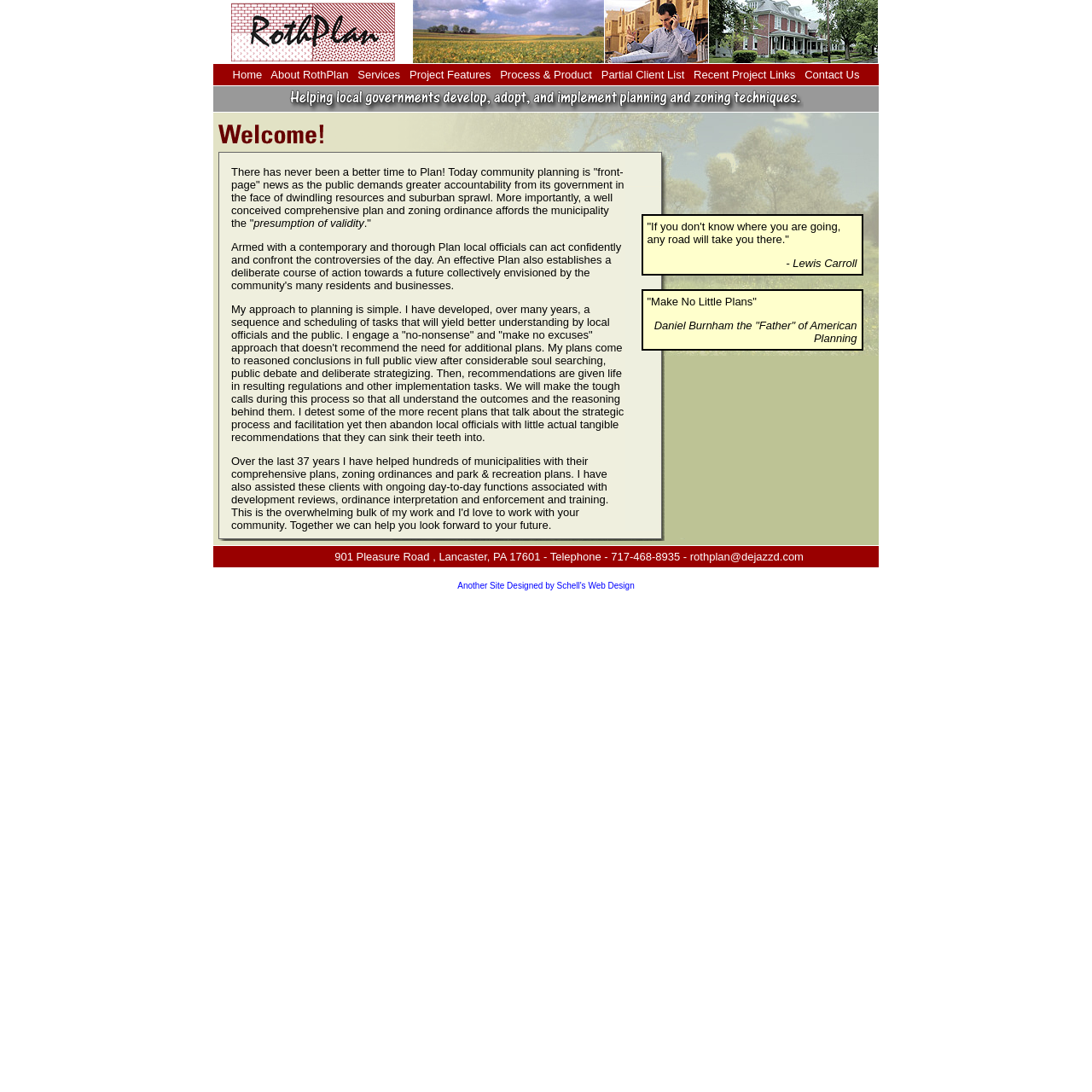What is the profession of the person mentioned on the webpage?
Please provide a comprehensive answer based on the information in the image.

The webpage mentions 'I' and 'my approach to planning', indicating that the person is a planner, and the text also mentions 'I have helped hundreds of municipalities with their comprehensive plans, zoning ordinances and park & recreation plans', further supporting this conclusion.